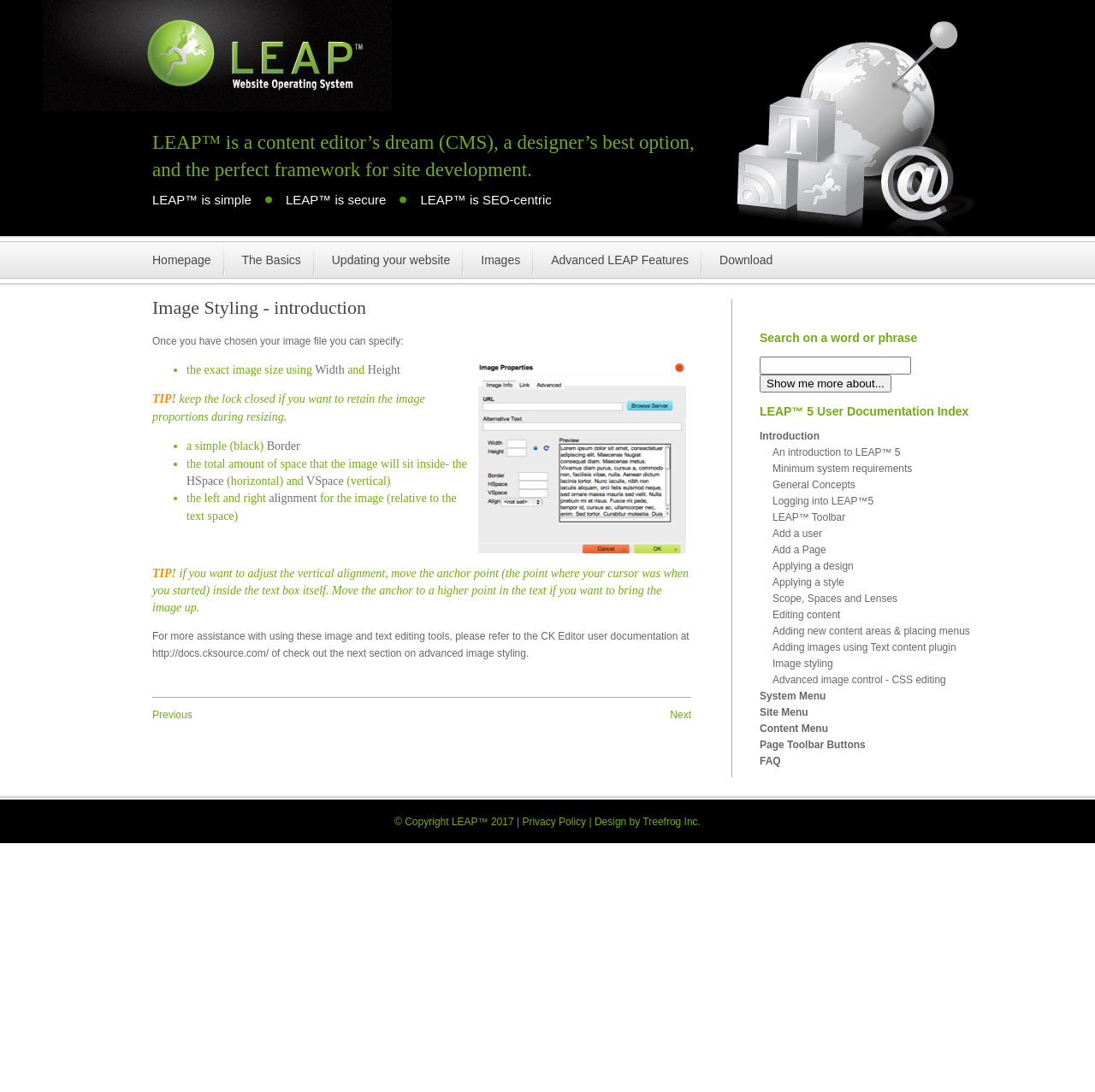Could you provide the bounding box coordinates for the portion of the screen to click to complete this instruction: "Click on the 'Image Styling' link"?

[0.705, 0.602, 0.761, 0.613]